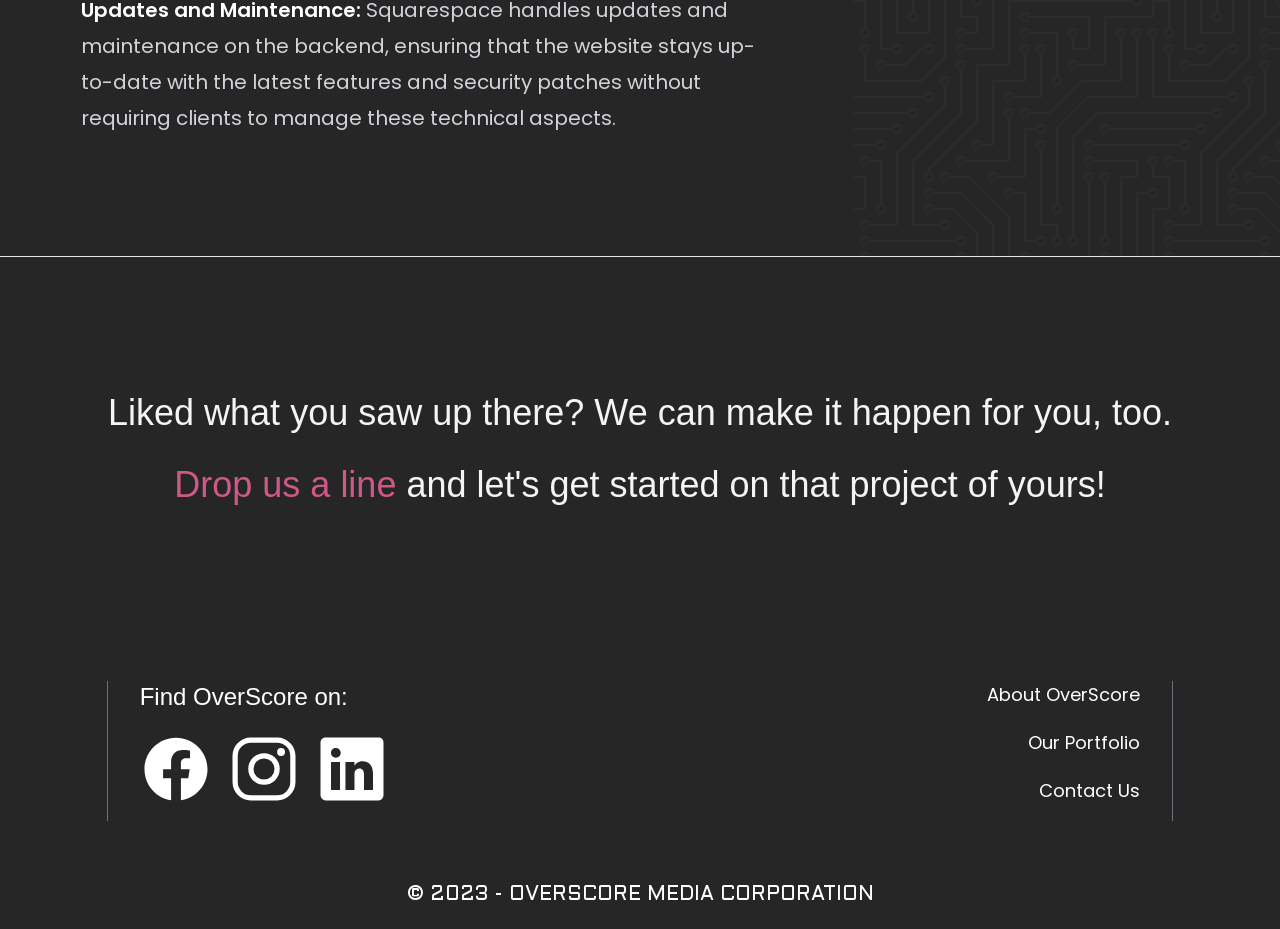What year is mentioned in the copyright information?
Give a one-word or short phrase answer based on the image.

2023